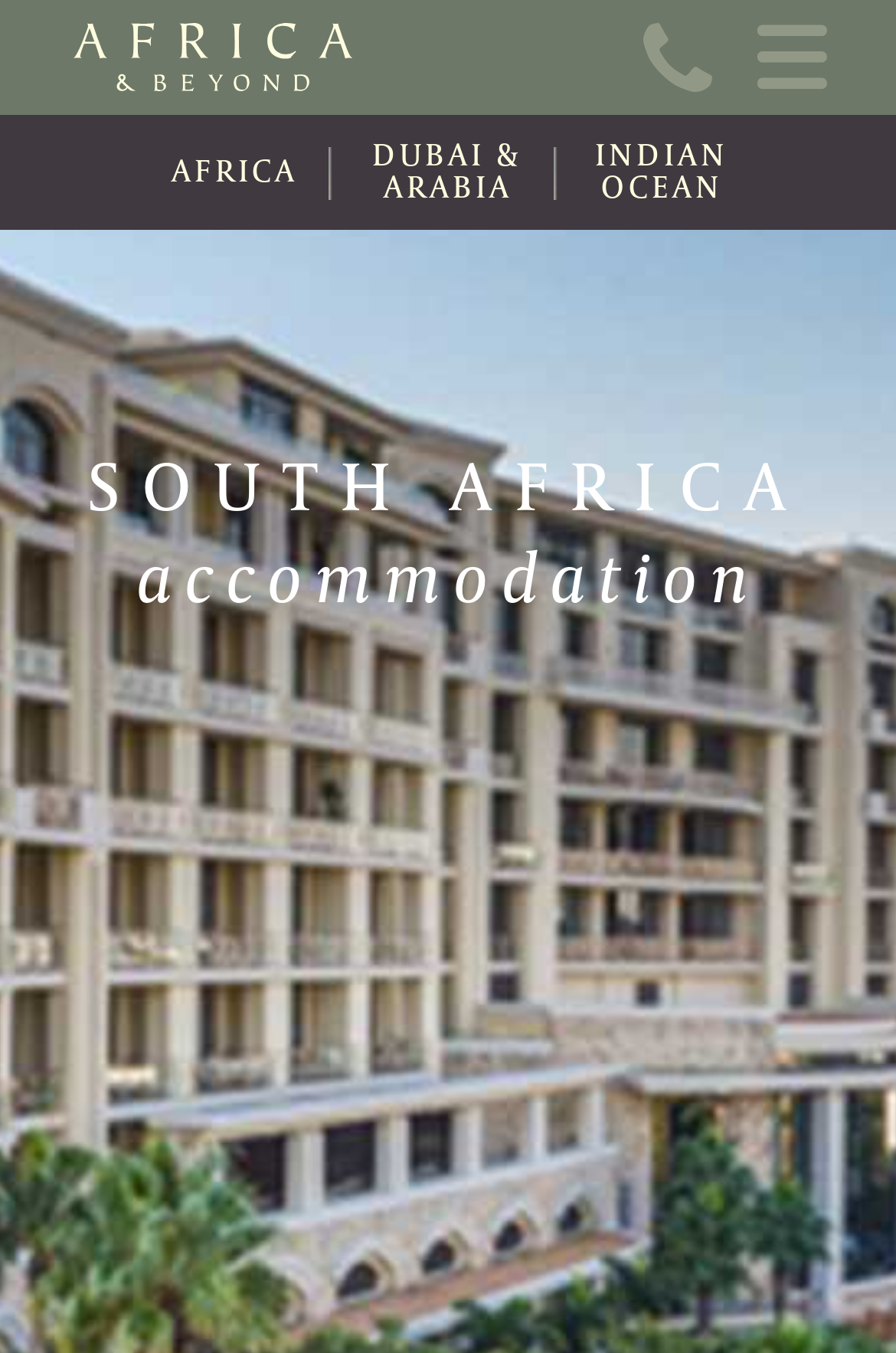Use a single word or phrase to answer the question:
What is the theme of the links on the right side of the webpage?

Travel destinations